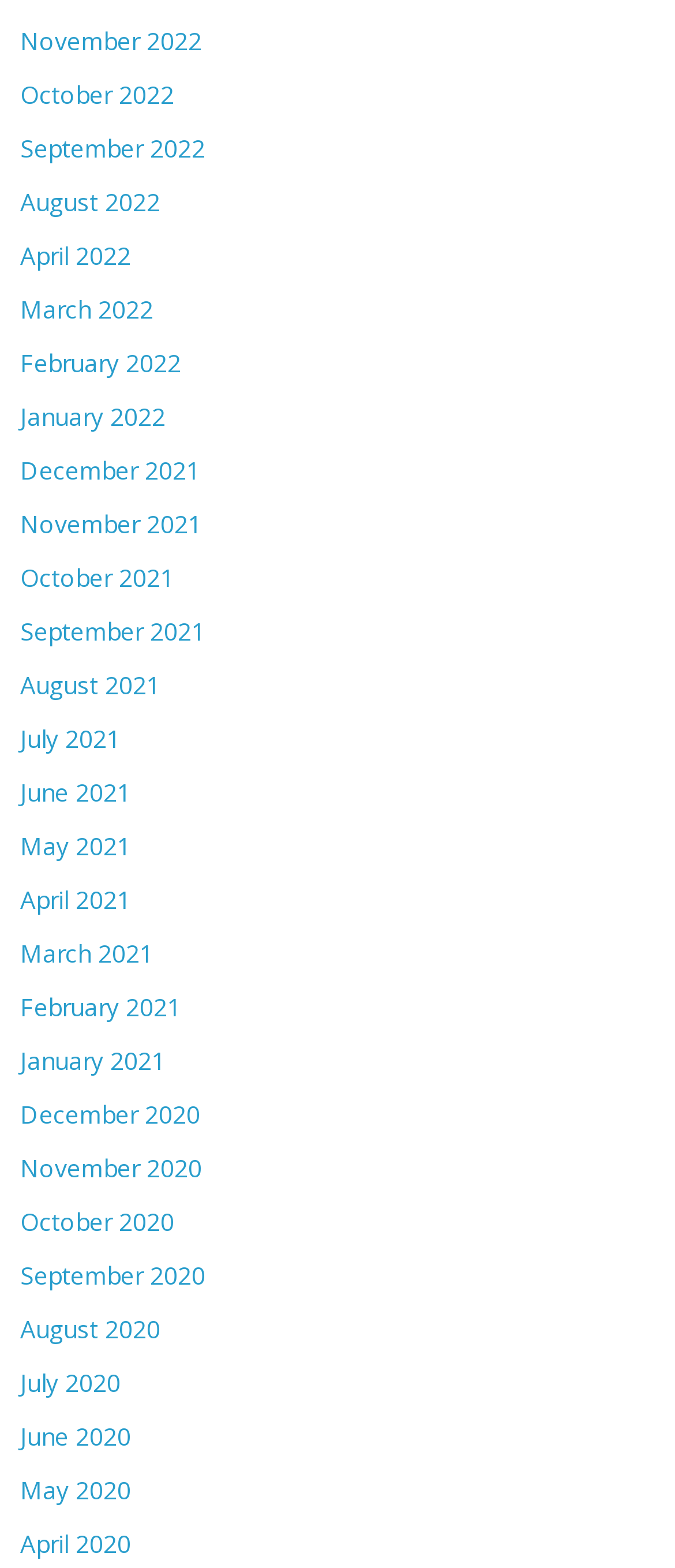Determine the bounding box coordinates of the area to click in order to meet this instruction: "go to all education events".

None